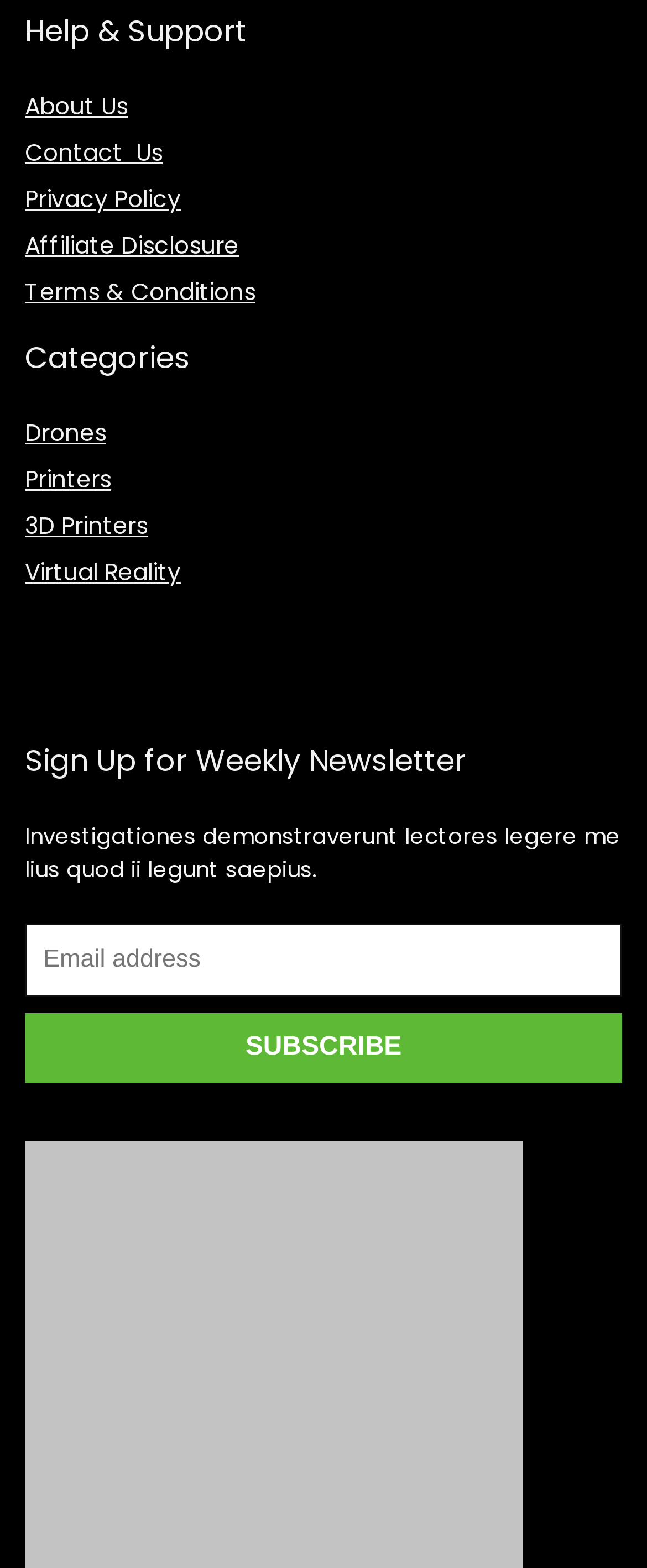Please specify the bounding box coordinates of the region to click in order to perform the following instruction: "View Drones category".

[0.038, 0.265, 0.164, 0.287]